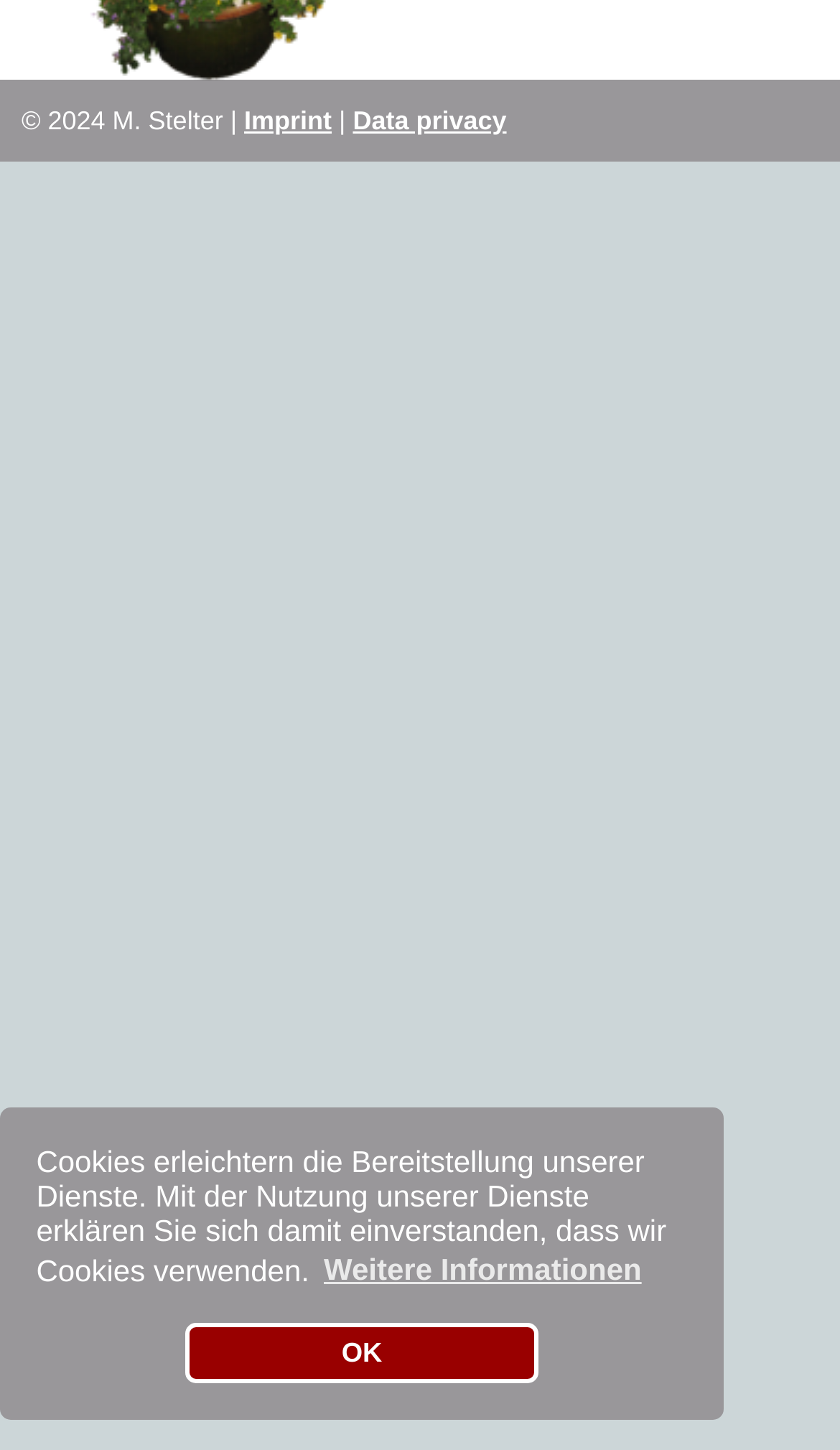What is the purpose of the cookie message?
Please answer the question as detailed as possible.

The cookie message is displayed to inform users that the website uses cookies and to provide an option to learn more about it or dismiss the message. This is a common practice to comply with data privacy regulations.